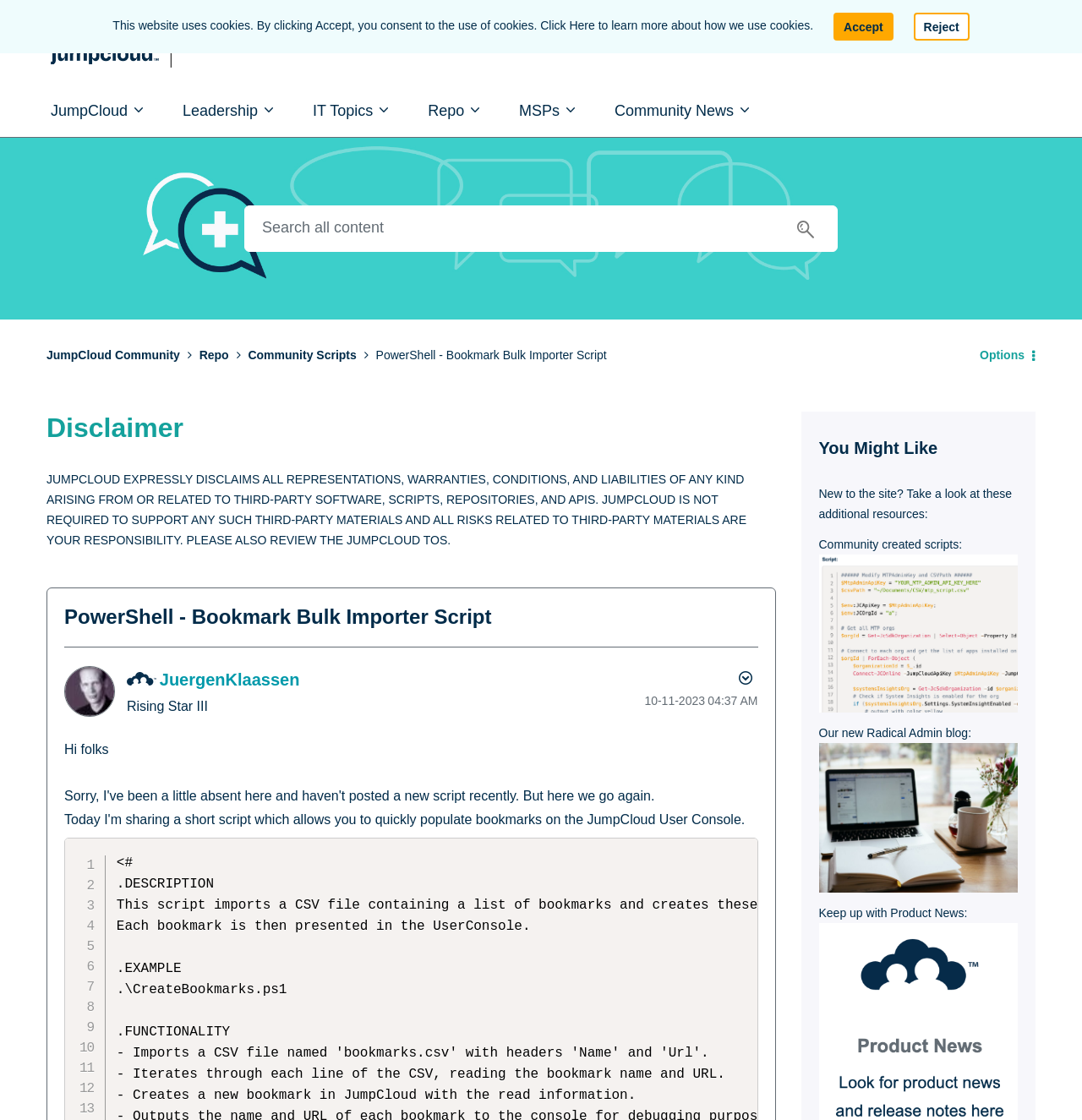Can you find the bounding box coordinates of the area I should click to execute the following instruction: "Read the JumpCloud TOS"?

[0.32, 0.476, 0.414, 0.488]